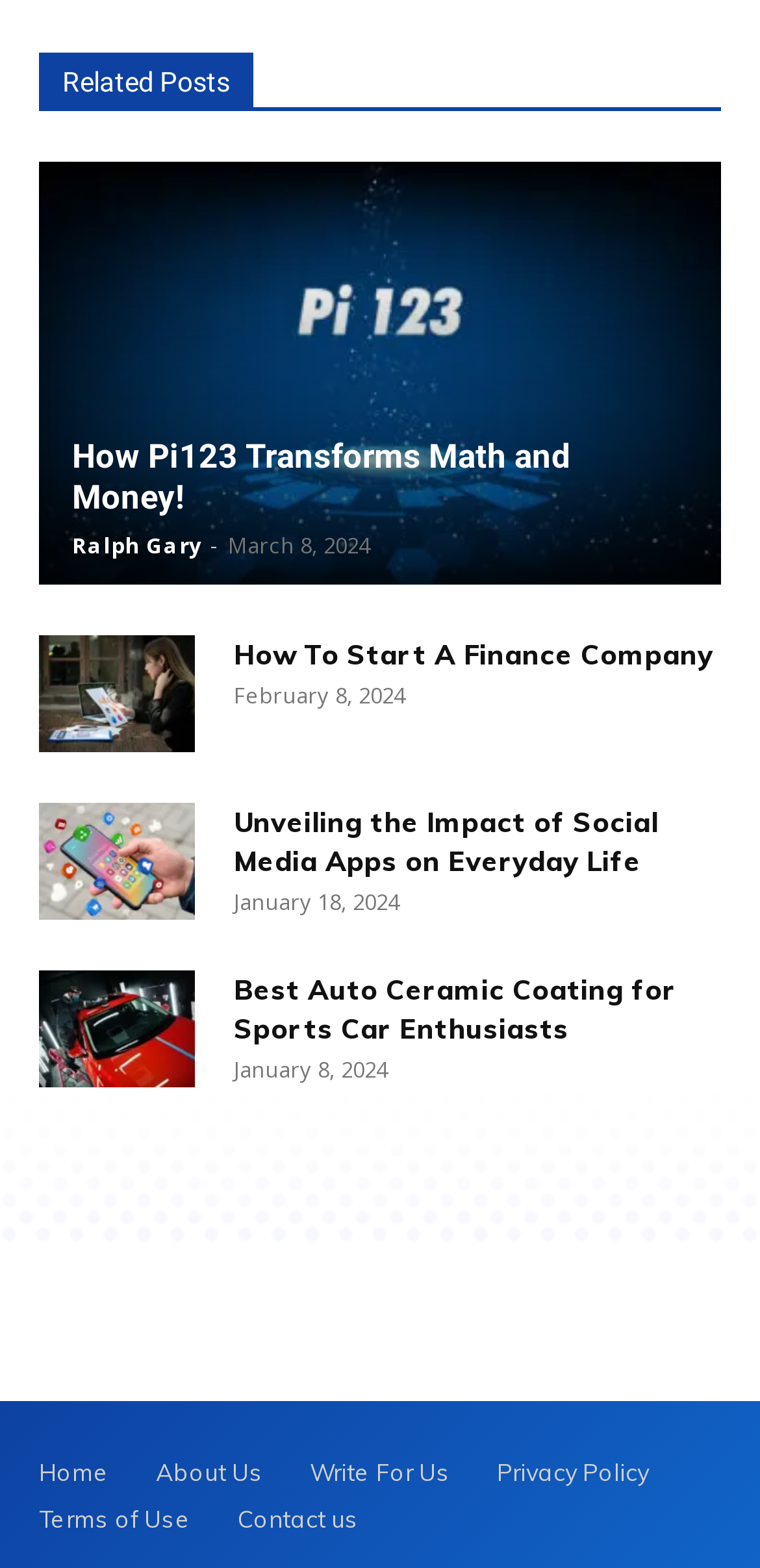Identify the bounding box coordinates of the region I need to click to complete this instruction: "Go to 'Home' page".

[0.051, 0.924, 0.144, 0.954]